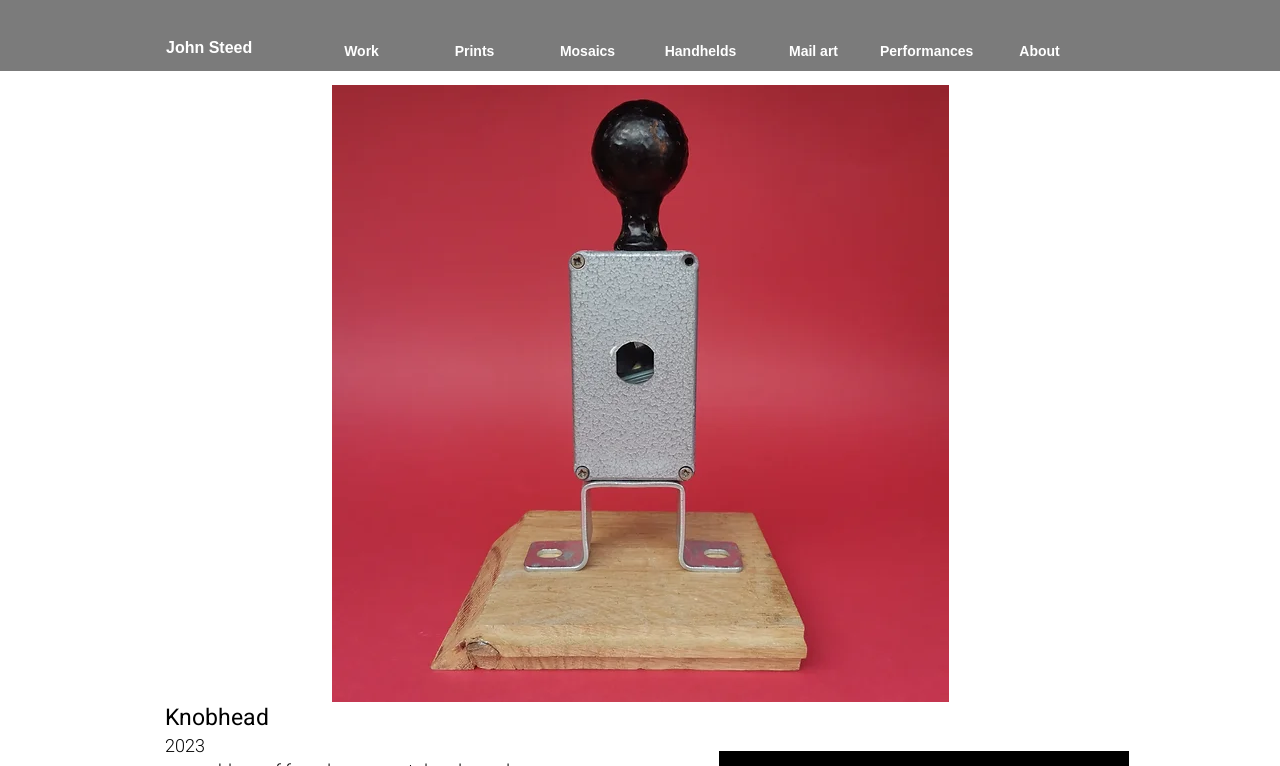Given the content of the image, can you provide a detailed answer to the question?
What is the theme of the slide show gallery?

The theme of the slide show gallery is 'Knobhead', which is also the name of the button and the image inside the gallery.